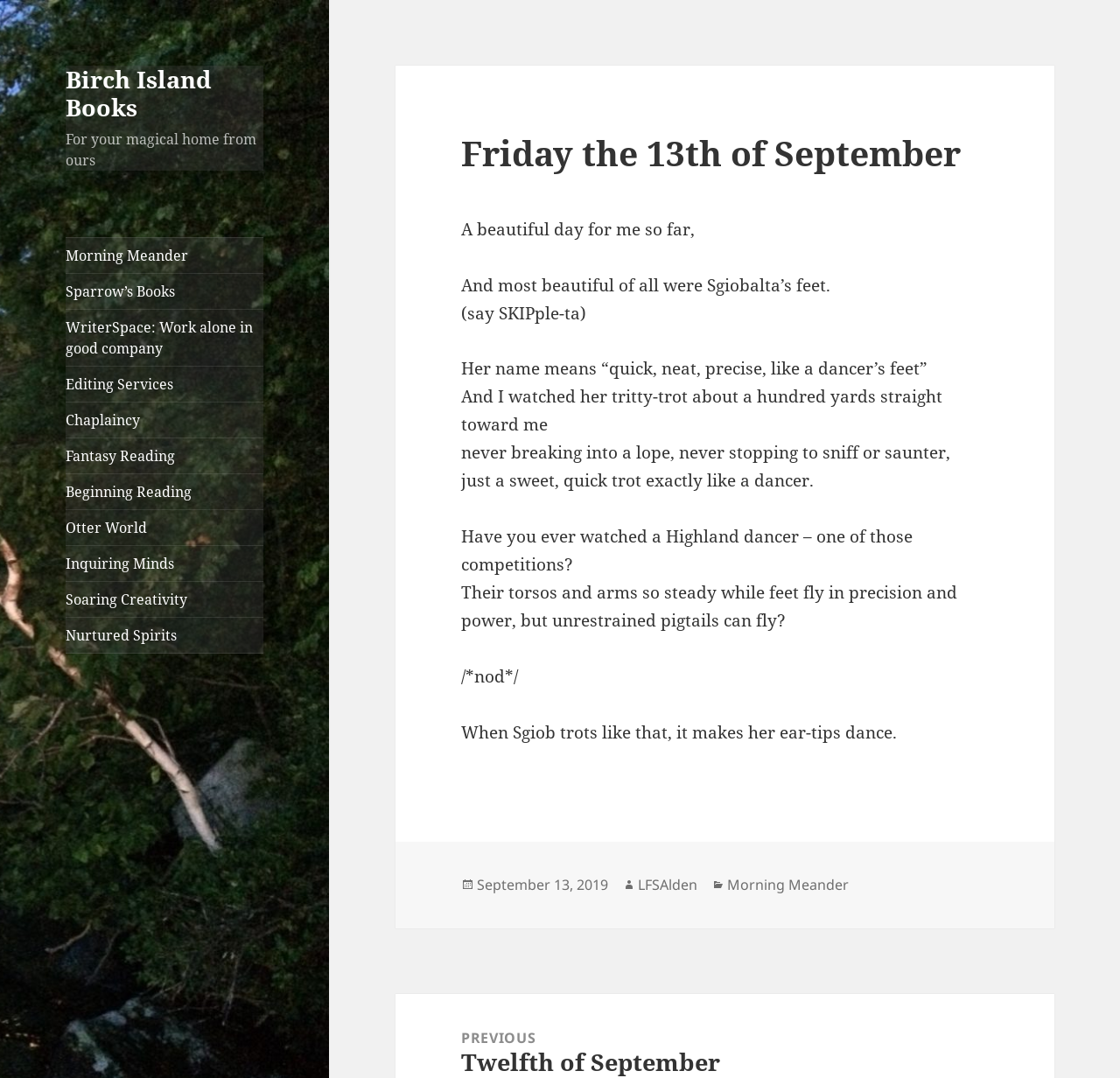Locate the bounding box coordinates of the area you need to click to fulfill this instruction: 'Check the post date of September 13, 2019'. The coordinates must be in the form of four float numbers ranging from 0 to 1: [left, top, right, bottom].

[0.426, 0.812, 0.543, 0.83]